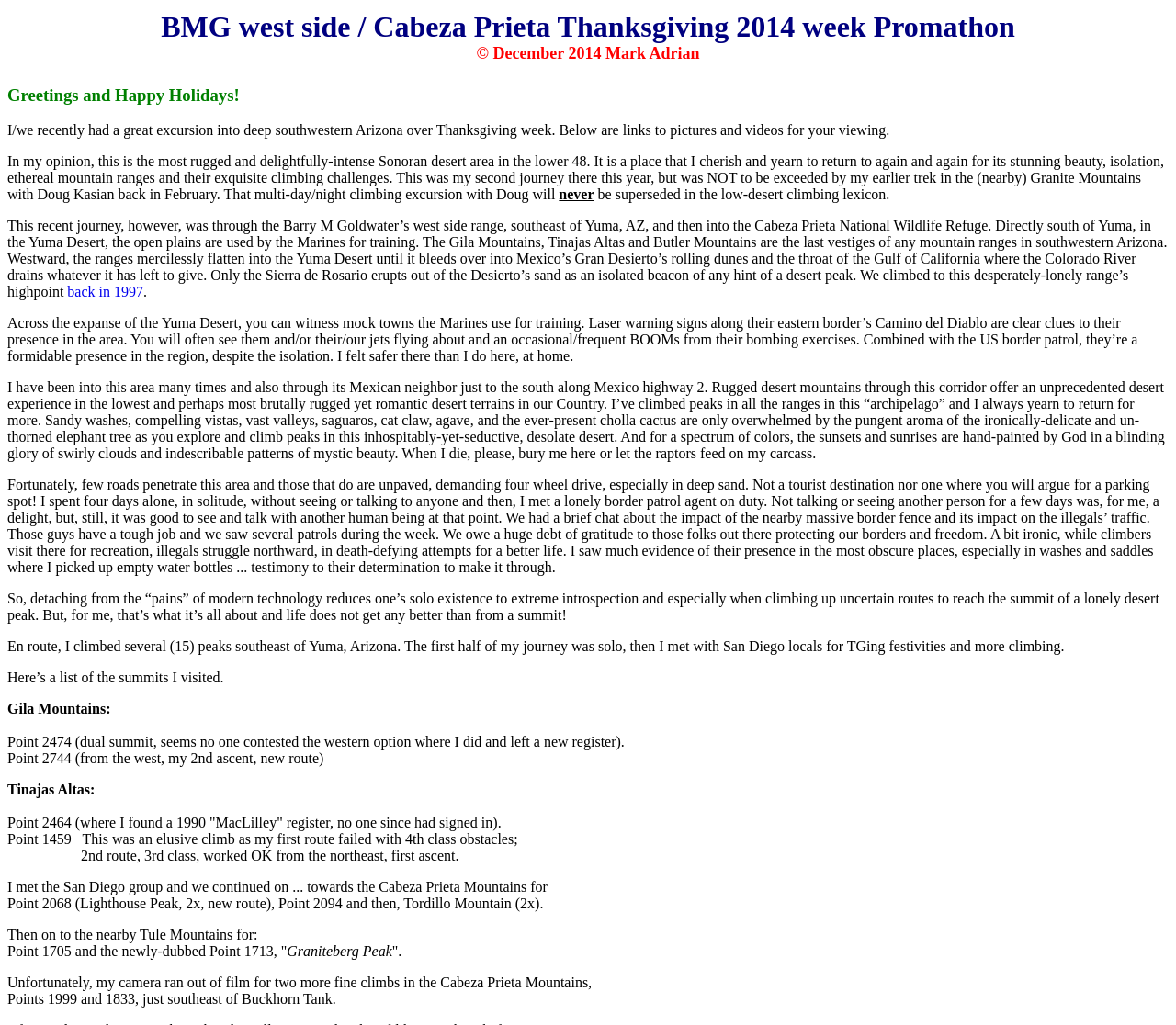What is the author's feeling about being alone in the desert?
Observe the image and answer the question with a one-word or short phrase response.

It was a delight